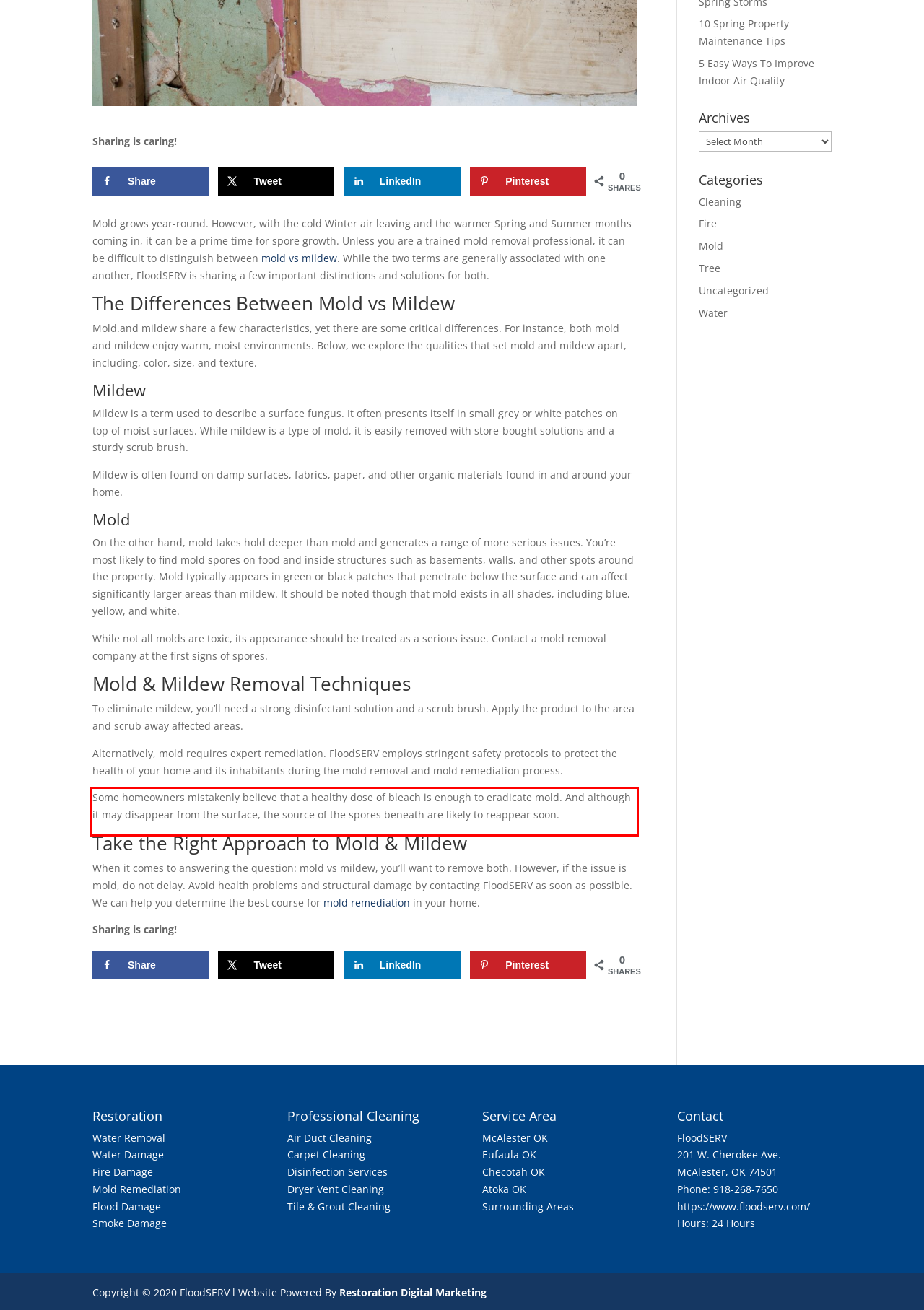You have a webpage screenshot with a red rectangle surrounding a UI element. Extract the text content from within this red bounding box.

Some homeowners mistakenly believe that a healthy dose of bleach is enough to eradicate mold. And although it may disappear from the surface, the source of the spores beneath are likely to reappear soon.